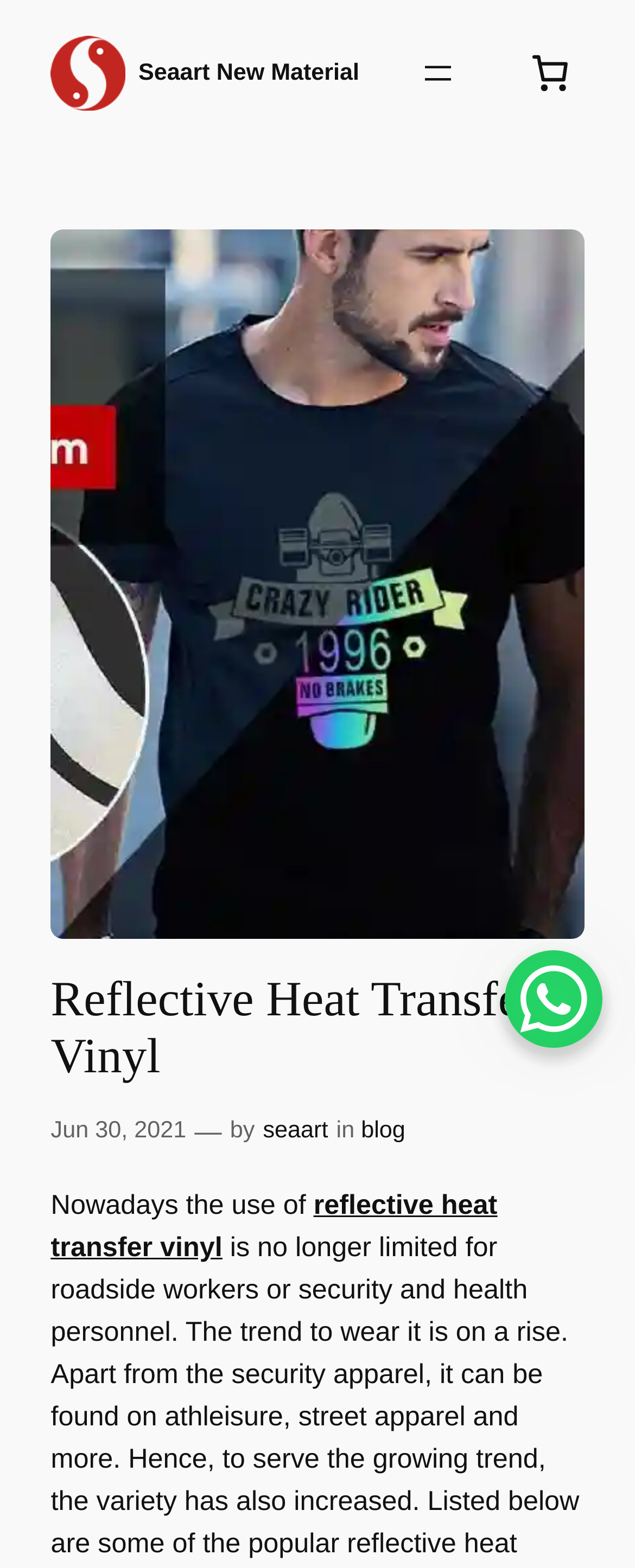Locate the bounding box coordinates of the clickable element to fulfill the following instruction: "View the cart". Provide the coordinates as four float numbers between 0 and 1 in the format [left, top, right, bottom].

[0.812, 0.021, 0.92, 0.073]